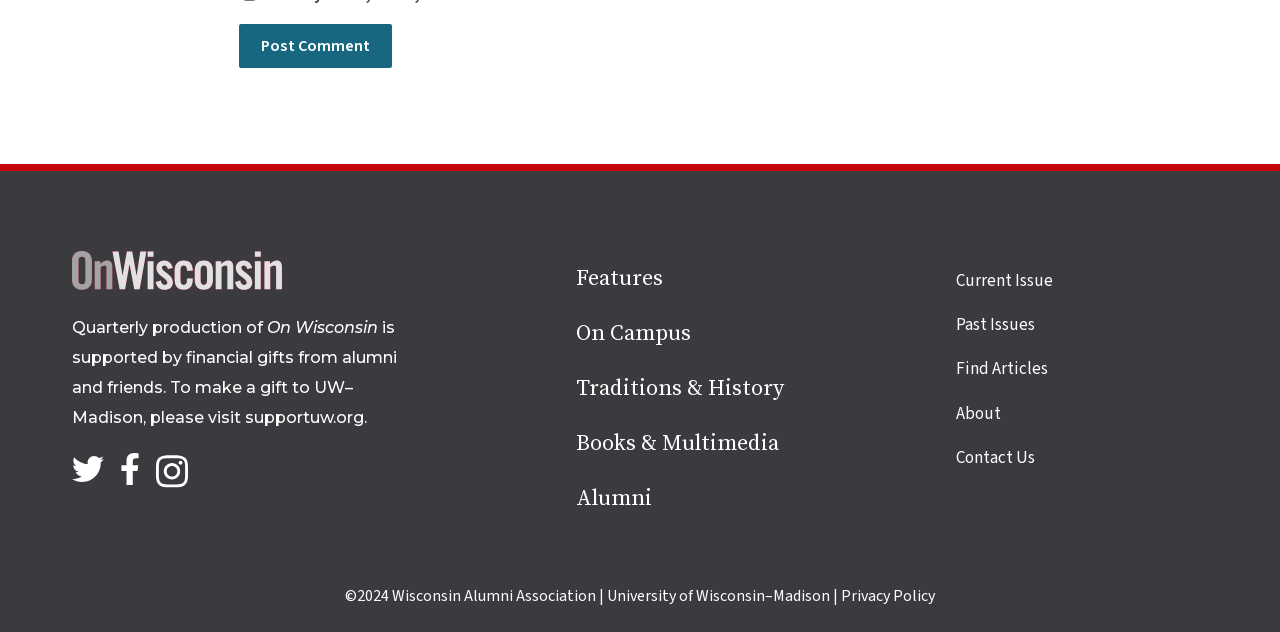Find the bounding box coordinates of the element you need to click on to perform this action: 'Click on Previous Post'. The coordinates should be represented by four float values between 0 and 1, in the format [left, top, right, bottom].

None